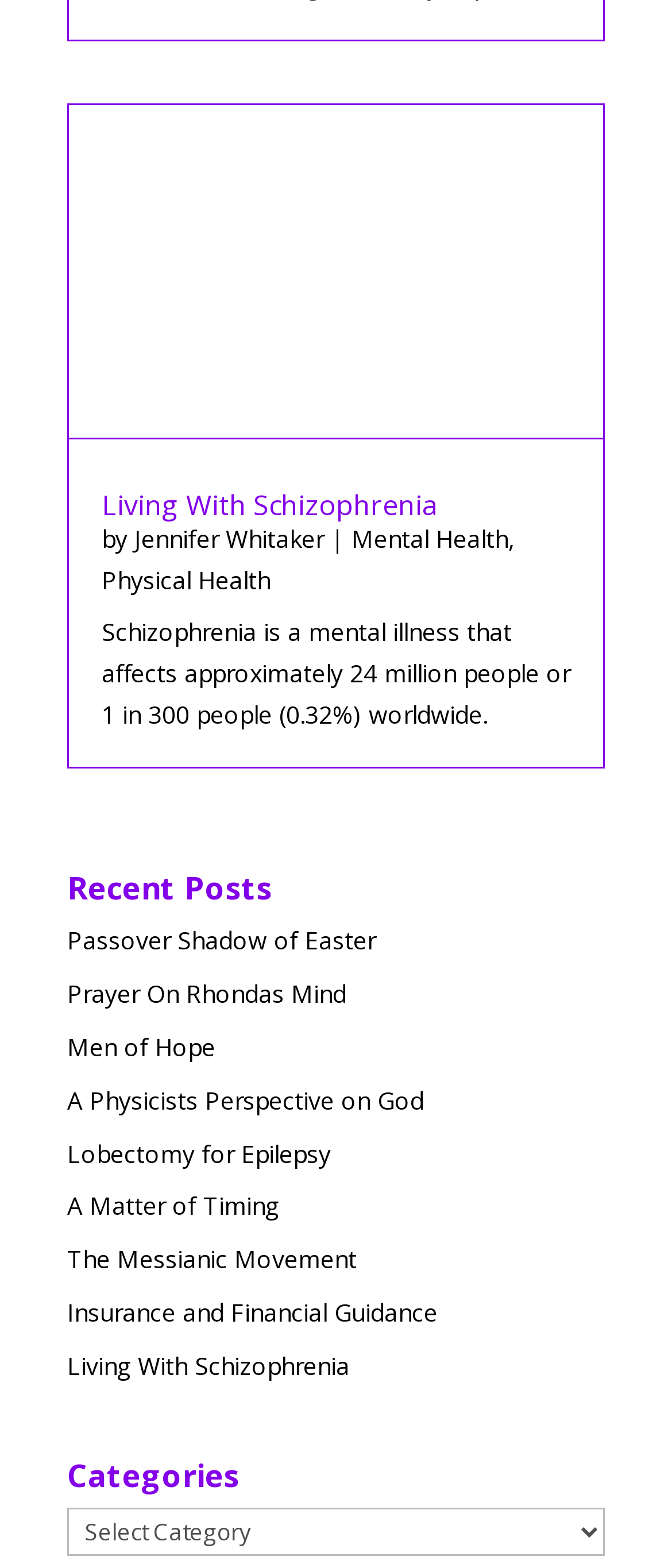How many categories are there in the combobox?
Based on the image, answer the question with a single word or brief phrase.

Unknown